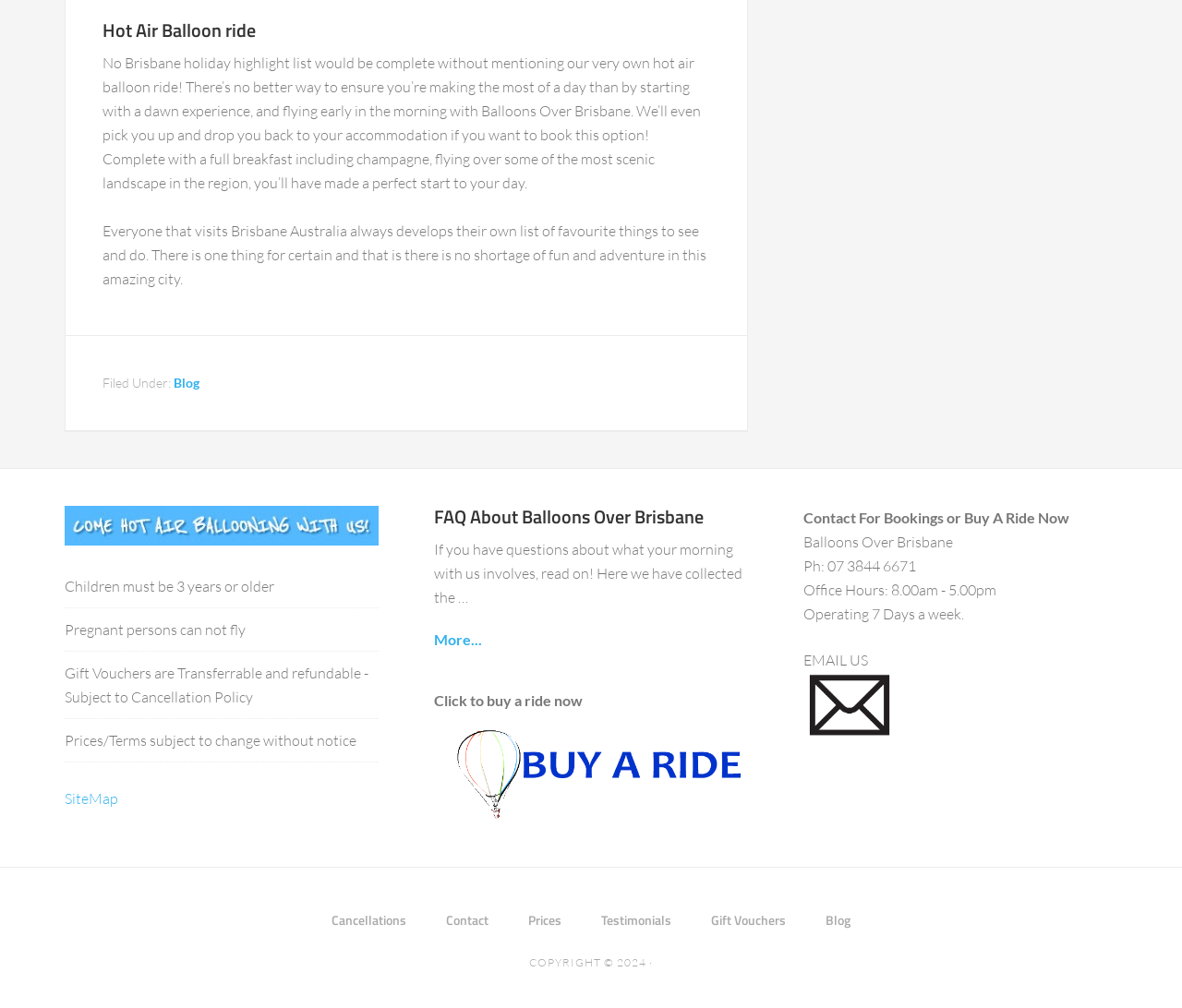Locate the bounding box coordinates of the clickable region to complete the following instruction: "Click on 'SiteMap' link."

[0.055, 0.783, 0.1, 0.802]